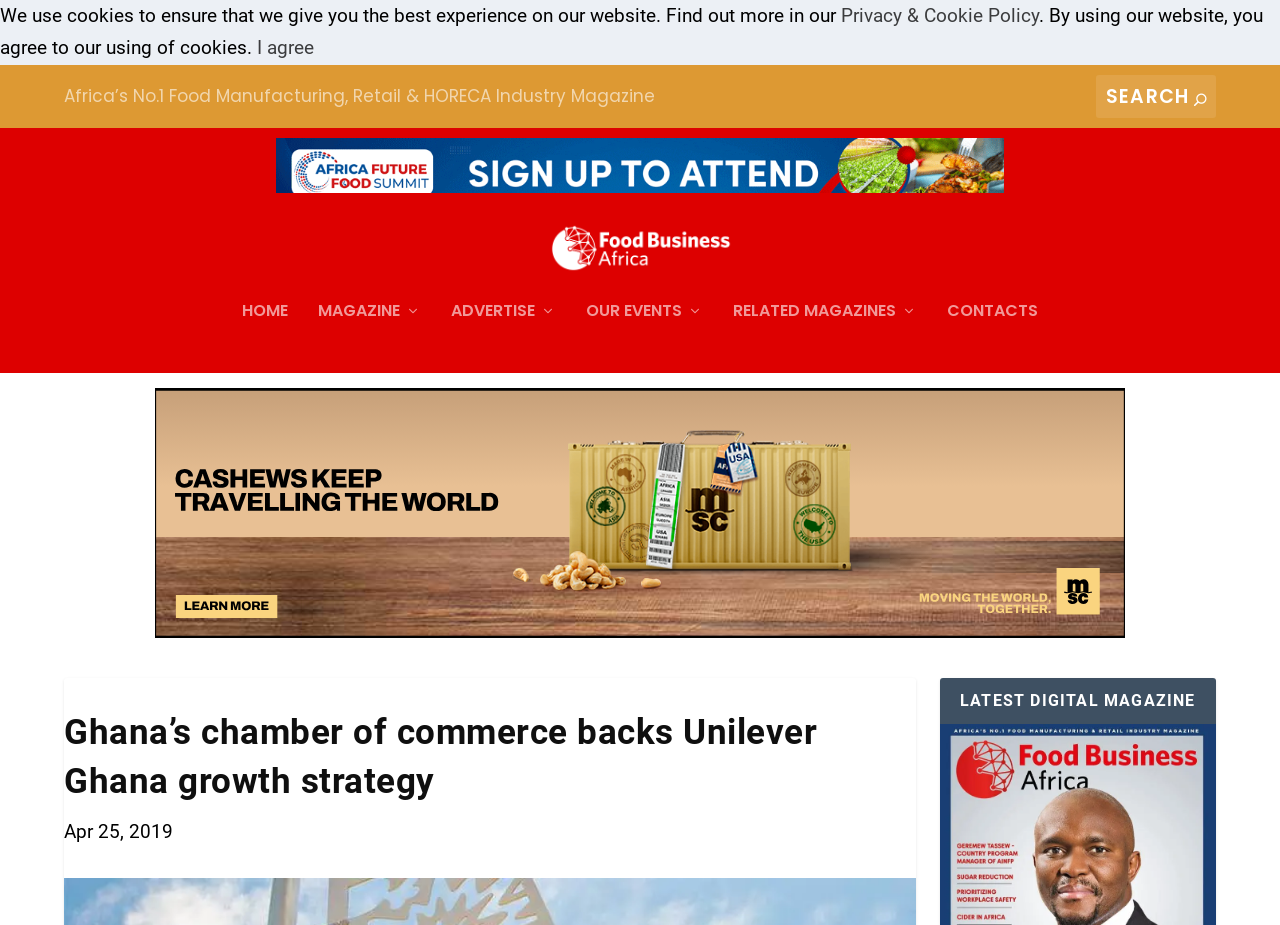Highlight the bounding box coordinates of the element that should be clicked to carry out the following instruction: "Go to HOME page". The coordinates must be given as four float numbers ranging from 0 to 1, i.e., [left, top, right, bottom].

[0.189, 0.3, 0.225, 0.375]